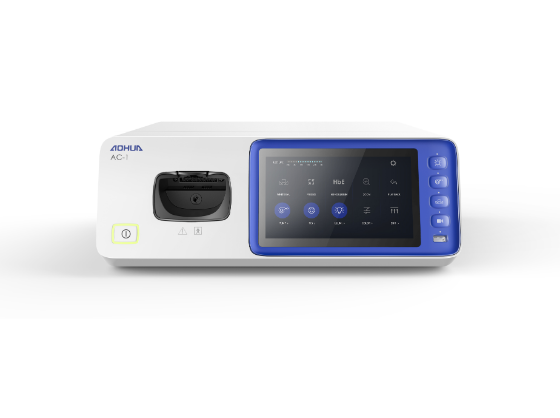Answer briefly with one word or phrase:
What is the purpose of the slot on the left of the screen?

For equipment or accessories